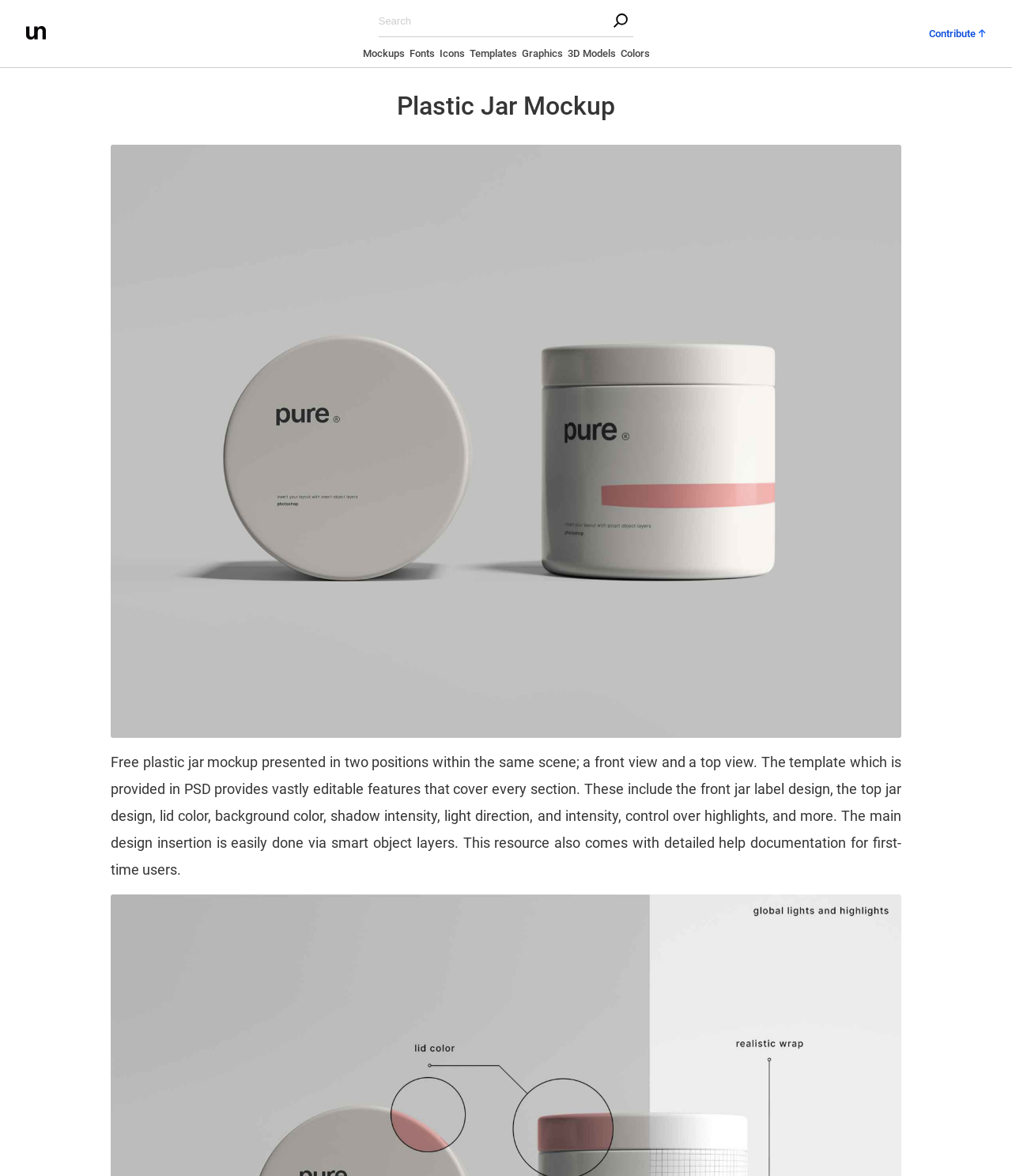What is the main resource provided on this webpage?
Examine the webpage screenshot and provide an in-depth answer to the question.

Based on the webpage content, the main resource provided is a plastic jar mockup, which is presented in two positions within the same scene, and it's a PSD template with editable features.